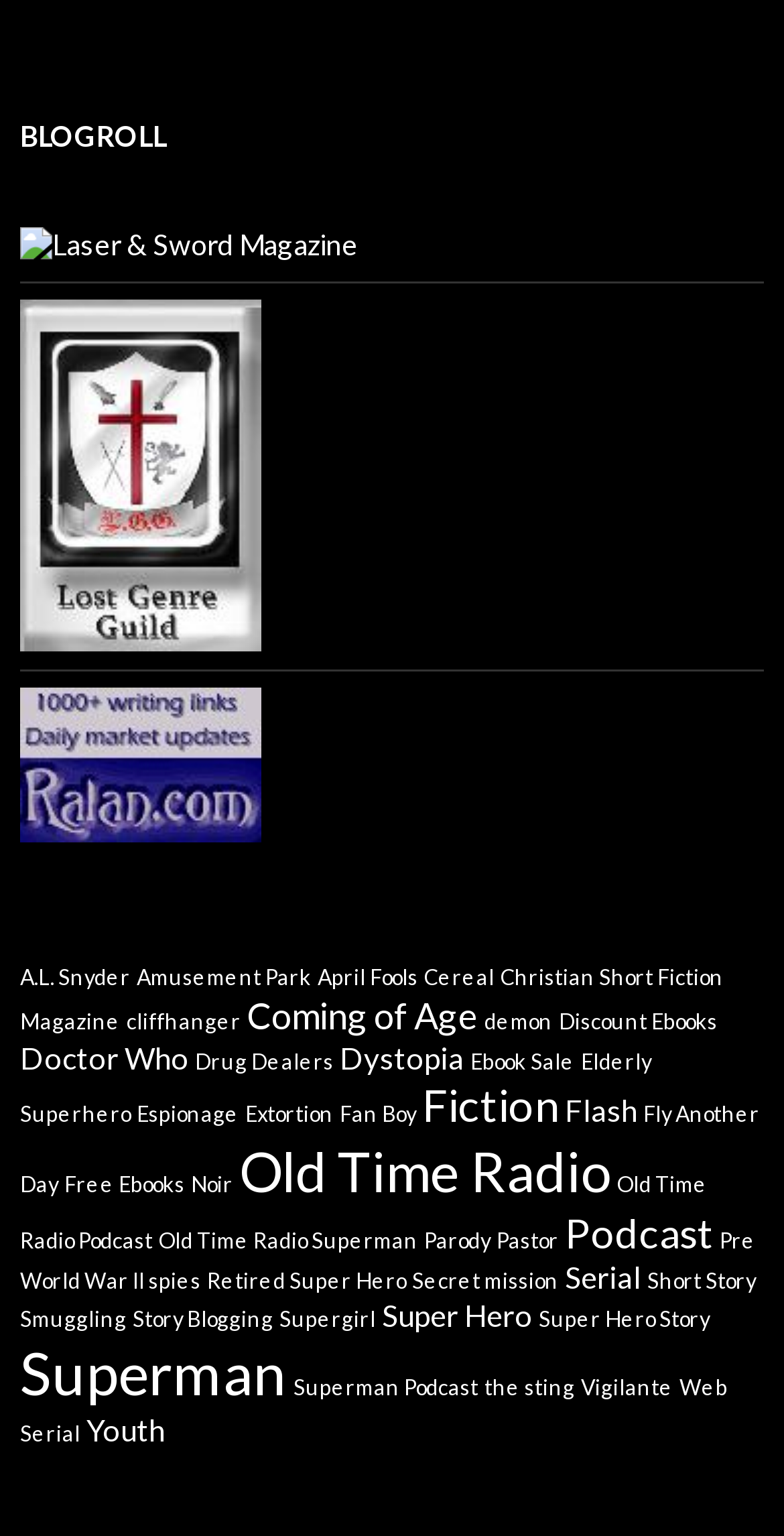What is the purpose of the images next to the links?
Using the image, give a concise answer in the form of a single word or short phrase.

Decoration or Icon